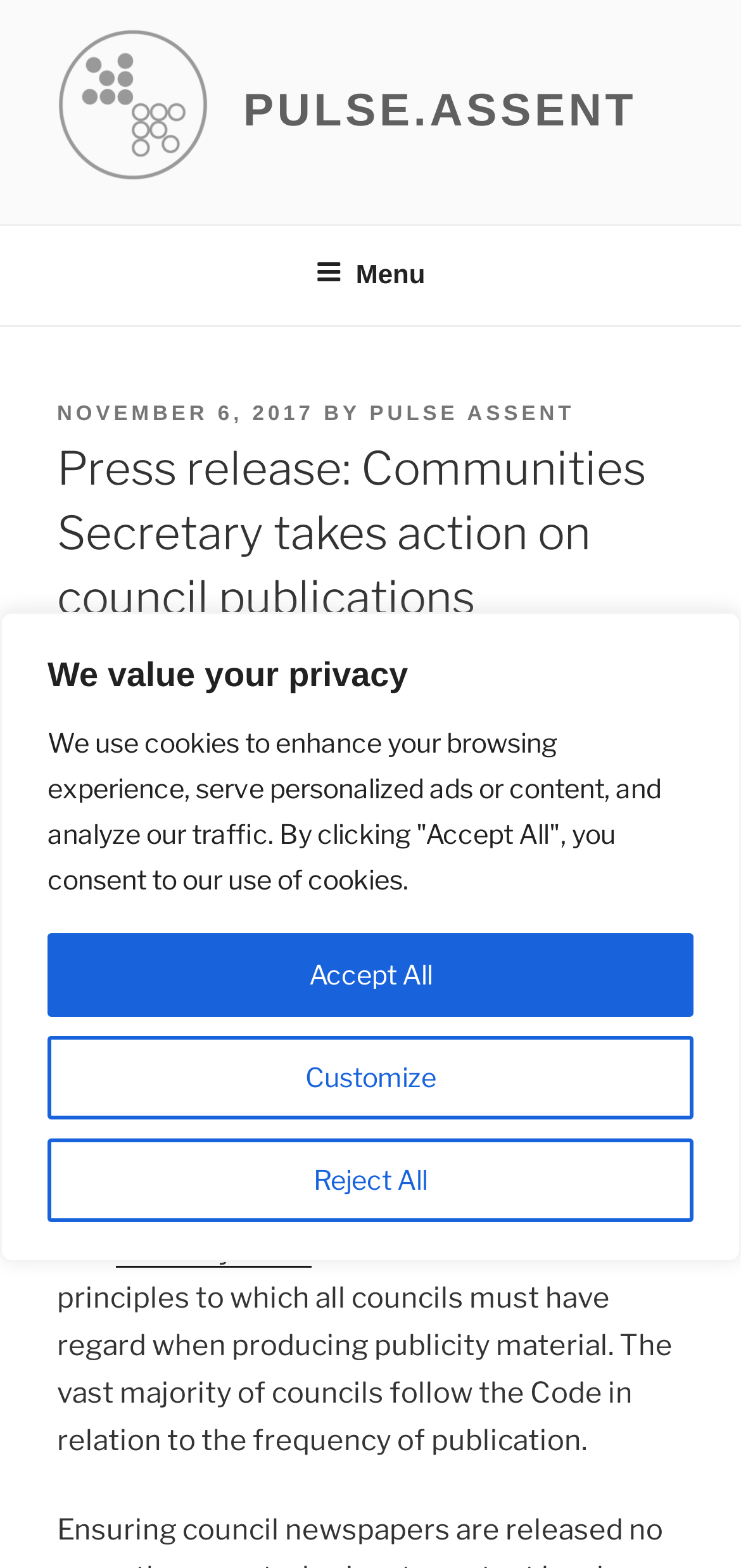What is the consequence if the councils do not stop publishing their newspapers frequently?
Please respond to the question with as much detail as possible.

I found this information by reading the text 'Communities Secretary Sajid Javid has today (6 November 2017) issued directions to 2 councils to stop publishing their newspapers so frequently, or risk court action.' which explains the consequence of not stopping frequent publication.